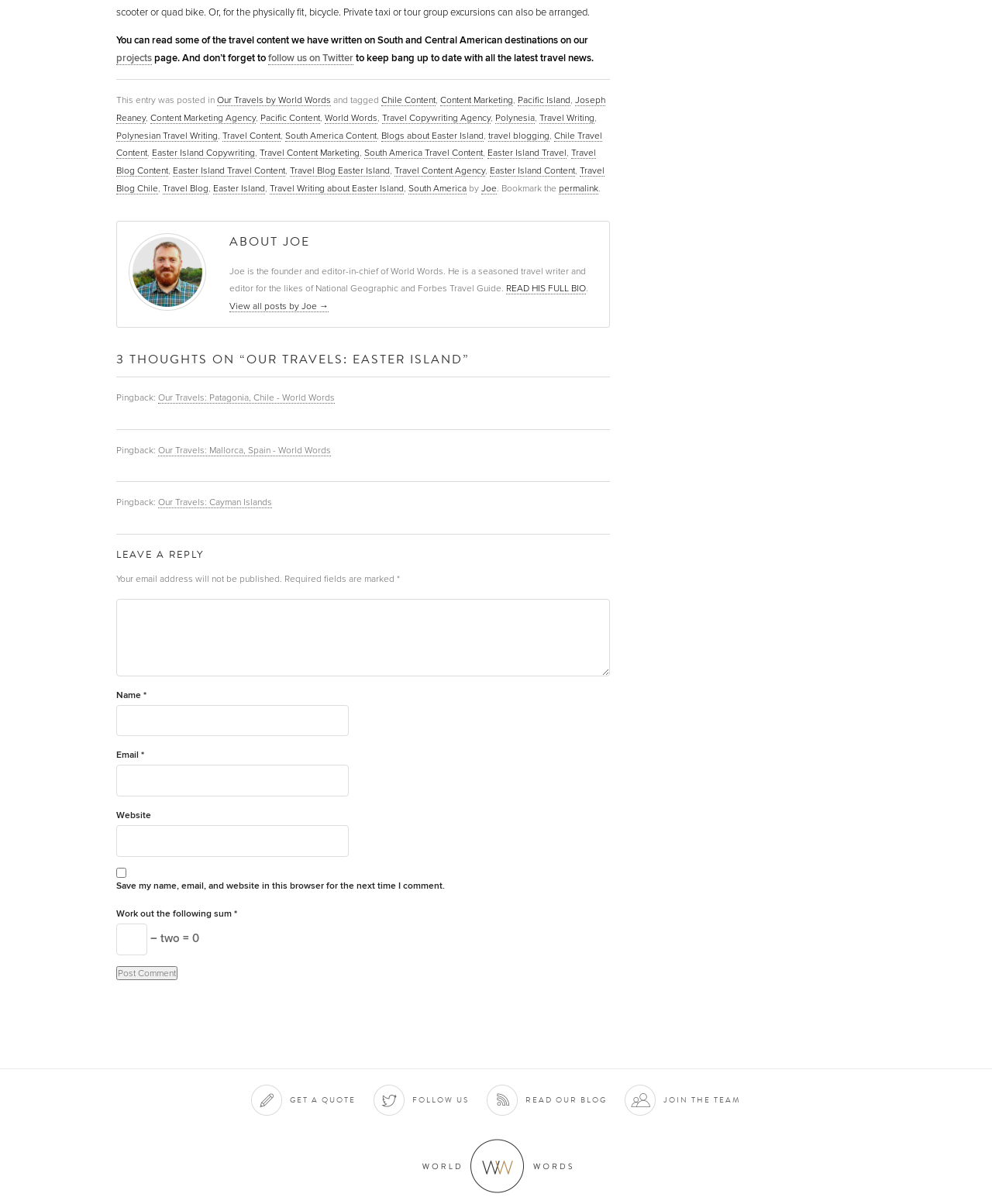Answer the question in one word or a short phrase:
What is the topic of the webpage?

Travel